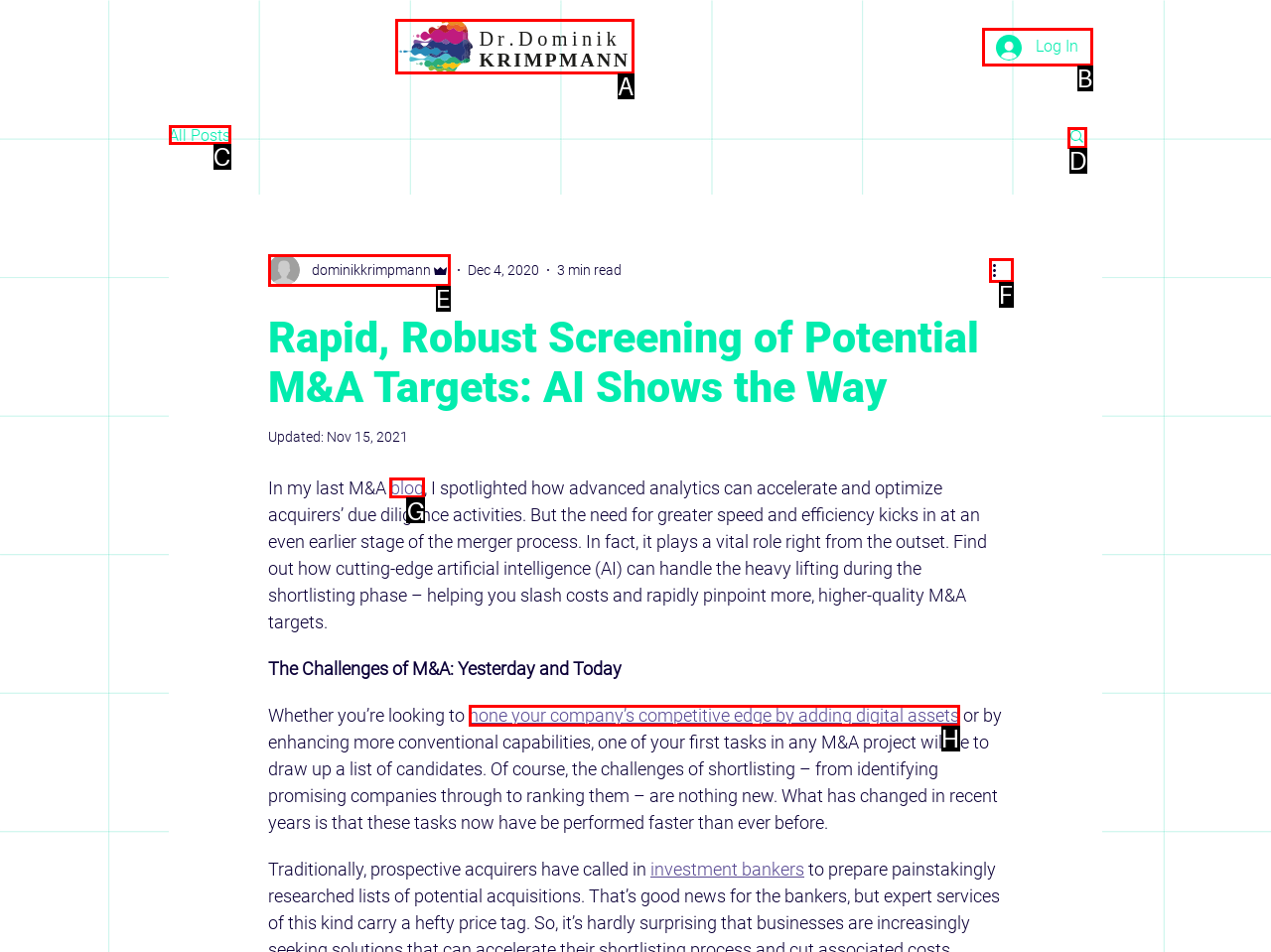Identify which lettered option to click to carry out the task: Read the blog post about M&A. Provide the letter as your answer.

G